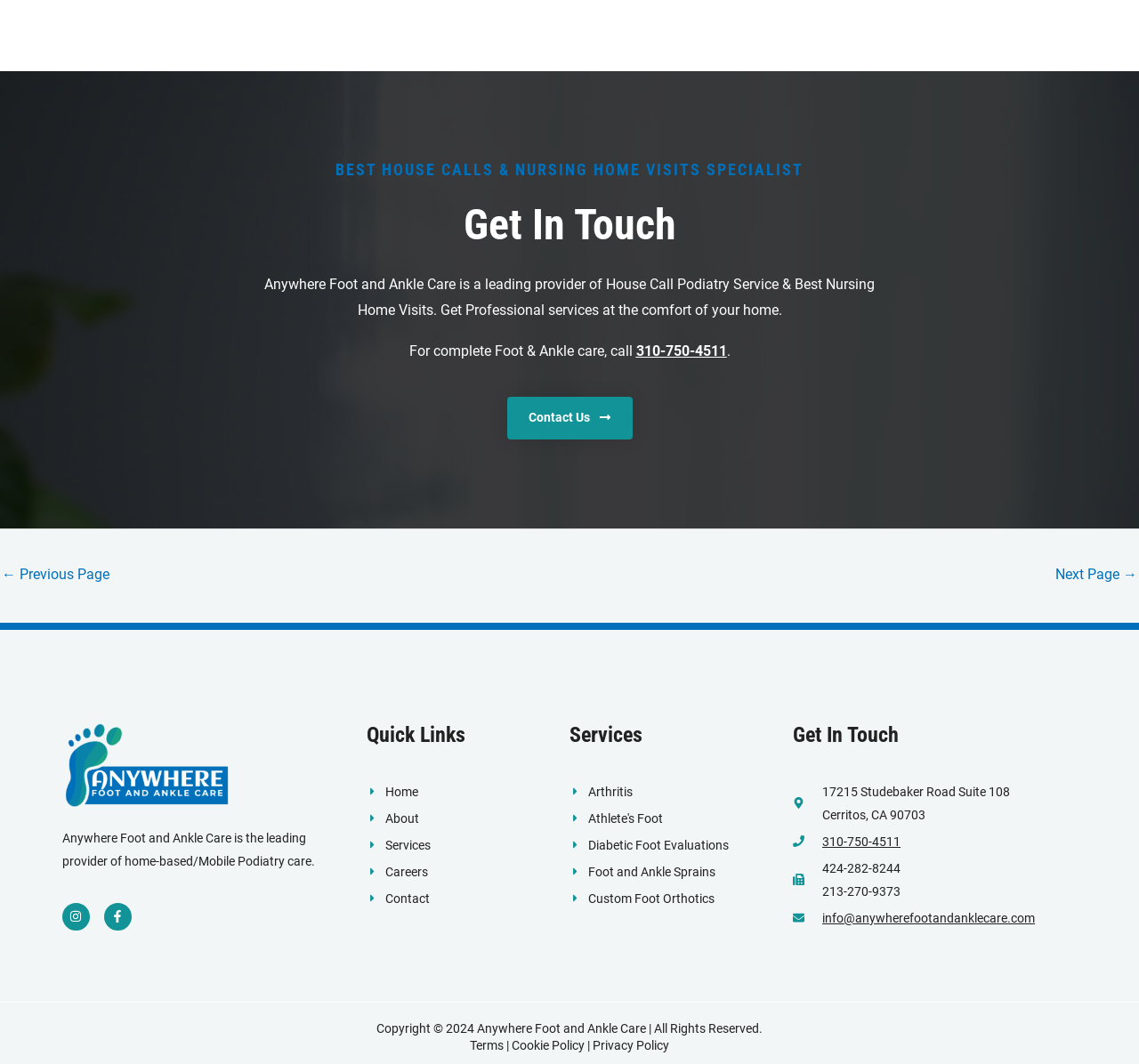Locate the coordinates of the bounding box for the clickable region that fulfills this instruction: "Click the 'Contact Us' link".

[0.445, 0.373, 0.555, 0.413]